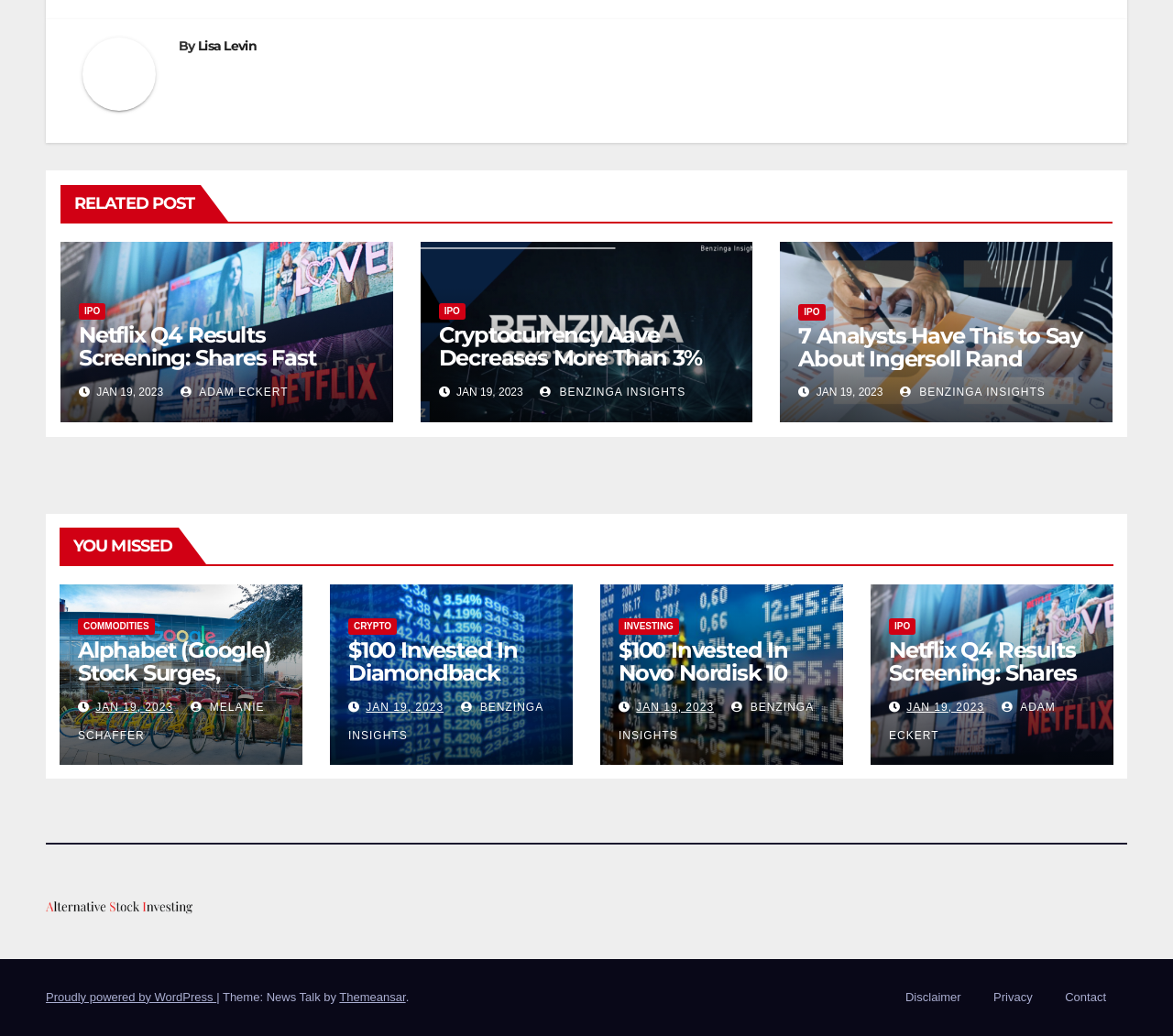Please determine the bounding box coordinates of the clickable area required to carry out the following instruction: "View the 'Alphabet (Google) Stock Surges, Showing More Strength Than Broader Market: What’s Next?' article". The coordinates must be four float numbers between 0 and 1, represented as [left, top, right, bottom].

[0.066, 0.616, 0.242, 0.661]